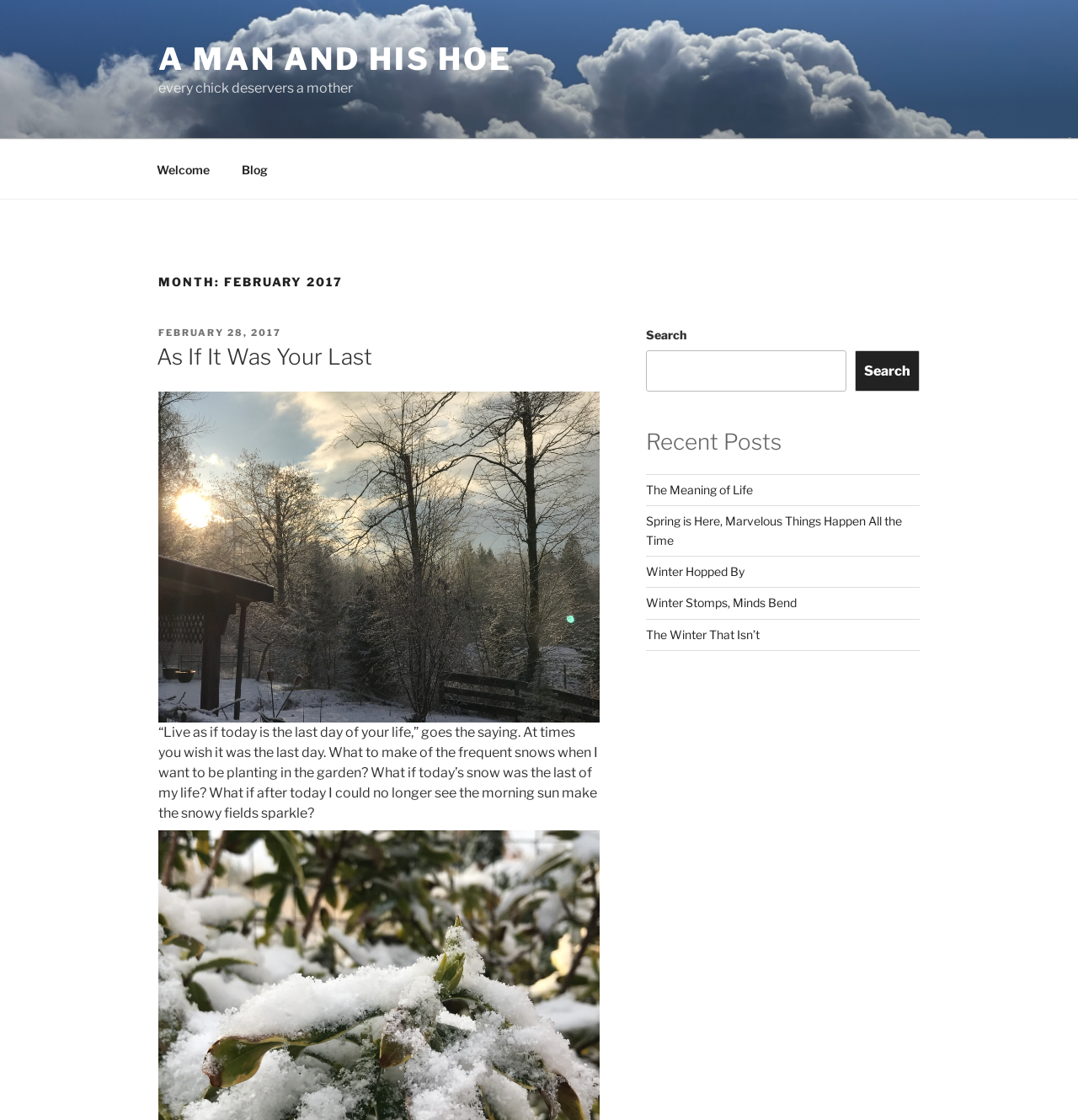Please determine the bounding box coordinates of the clickable area required to carry out the following instruction: "go to the 'Welcome' page". The coordinates must be four float numbers between 0 and 1, represented as [left, top, right, bottom].

[0.131, 0.133, 0.208, 0.17]